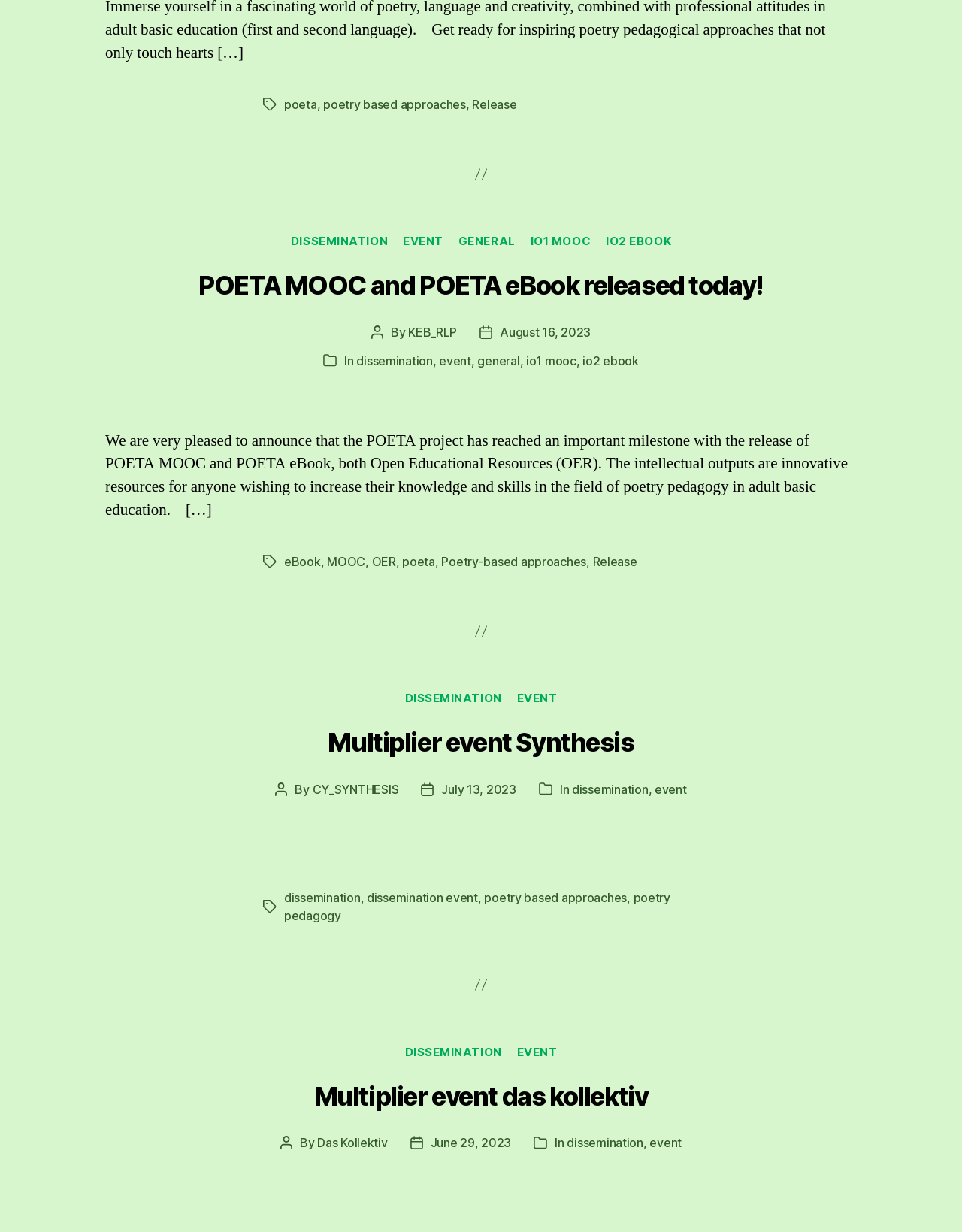Find the bounding box coordinates for the area that must be clicked to perform this action: "View the 'POETA MOOC and POETA eBook released today!' post".

[0.206, 0.231, 0.794, 0.256]